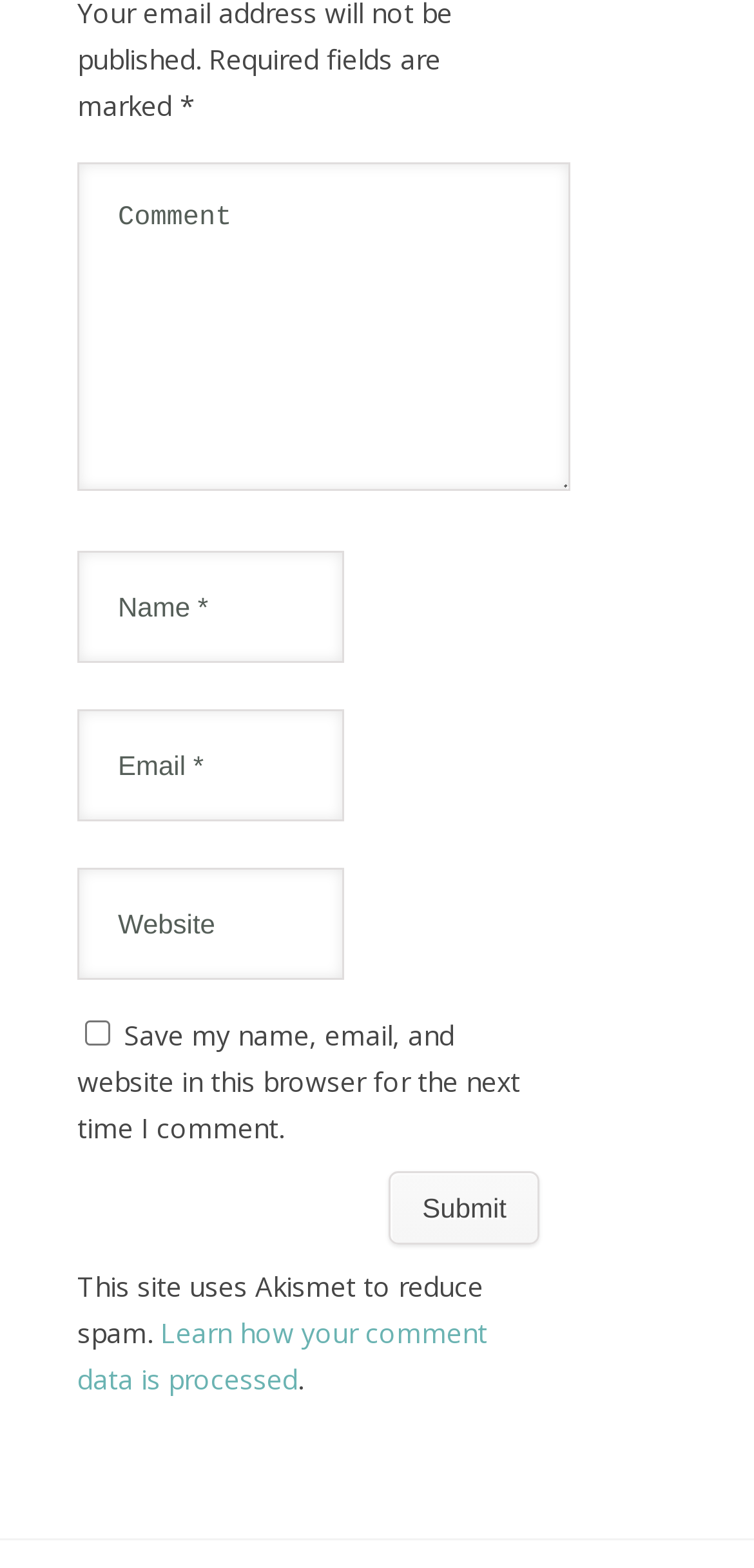Find the bounding box coordinates for the HTML element described in this sentence: "input value="Name *" name="author"". Provide the coordinates as four float numbers between 0 and 1, in the format [left, top, right, bottom].

[0.103, 0.352, 0.455, 0.423]